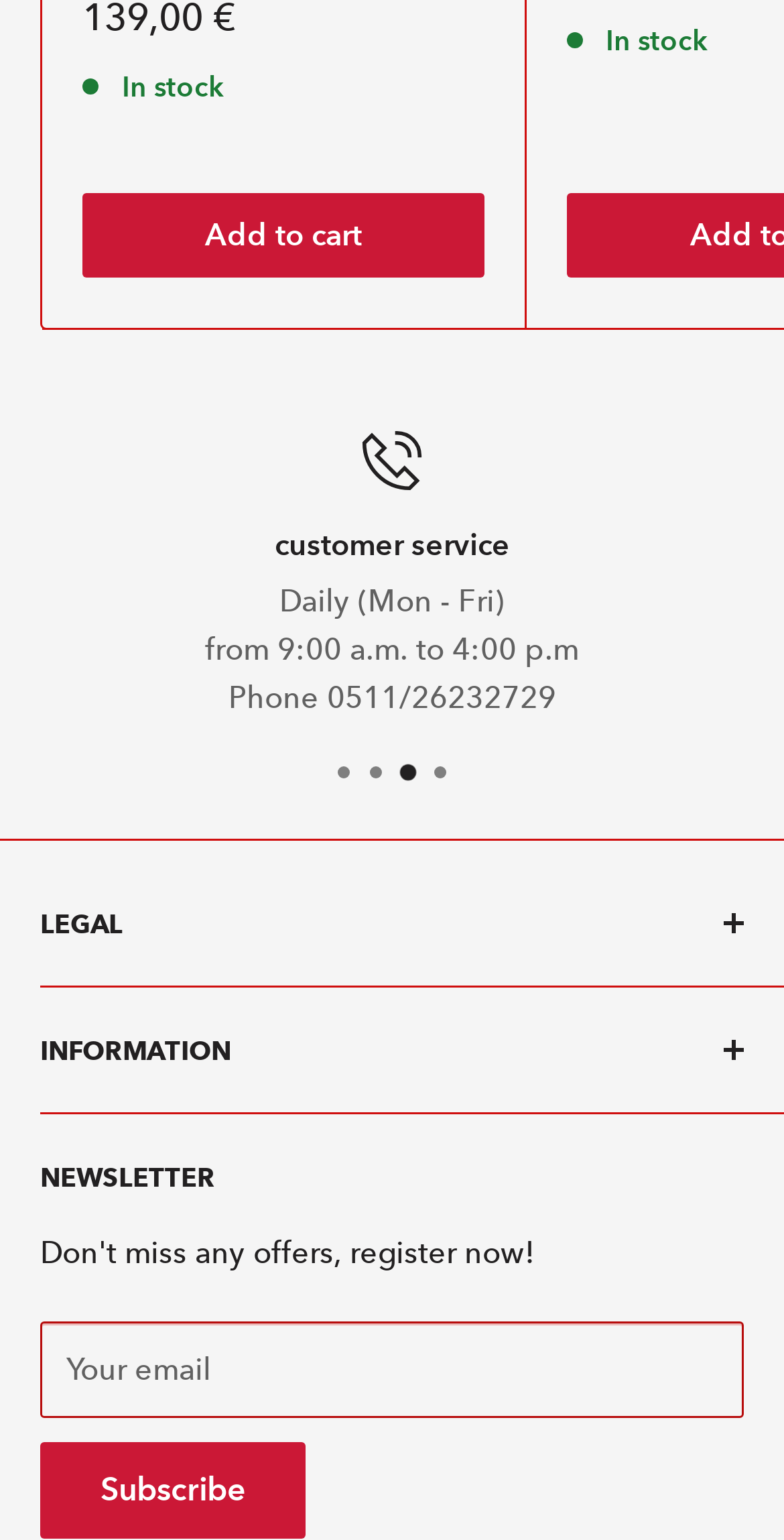How can I contact customer service?
Based on the screenshot, provide your answer in one word or phrase.

Phone 0511/26232729